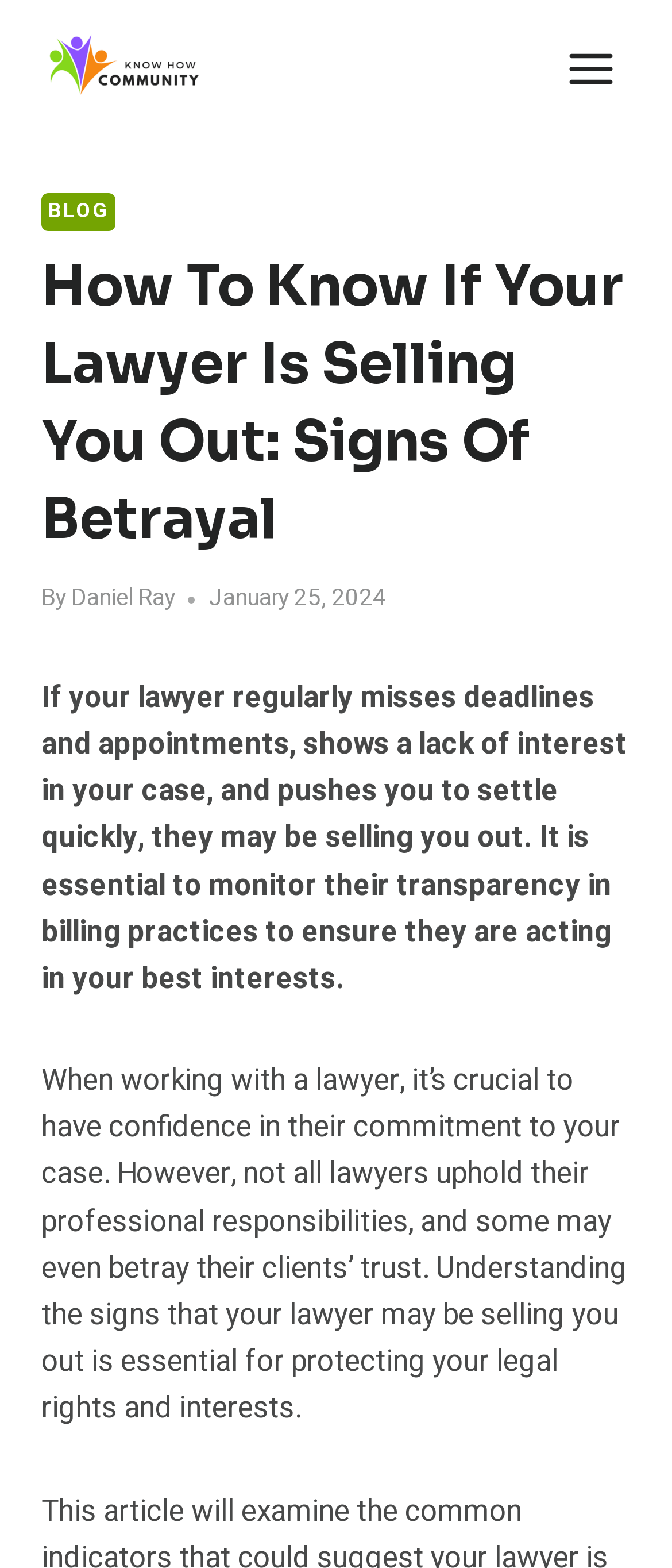Find the bounding box coordinates corresponding to the UI element with the description: "alt="logo"". The coordinates should be formatted as [left, top, right, bottom], with values as floats between 0 and 1.

[0.062, 0.021, 0.305, 0.067]